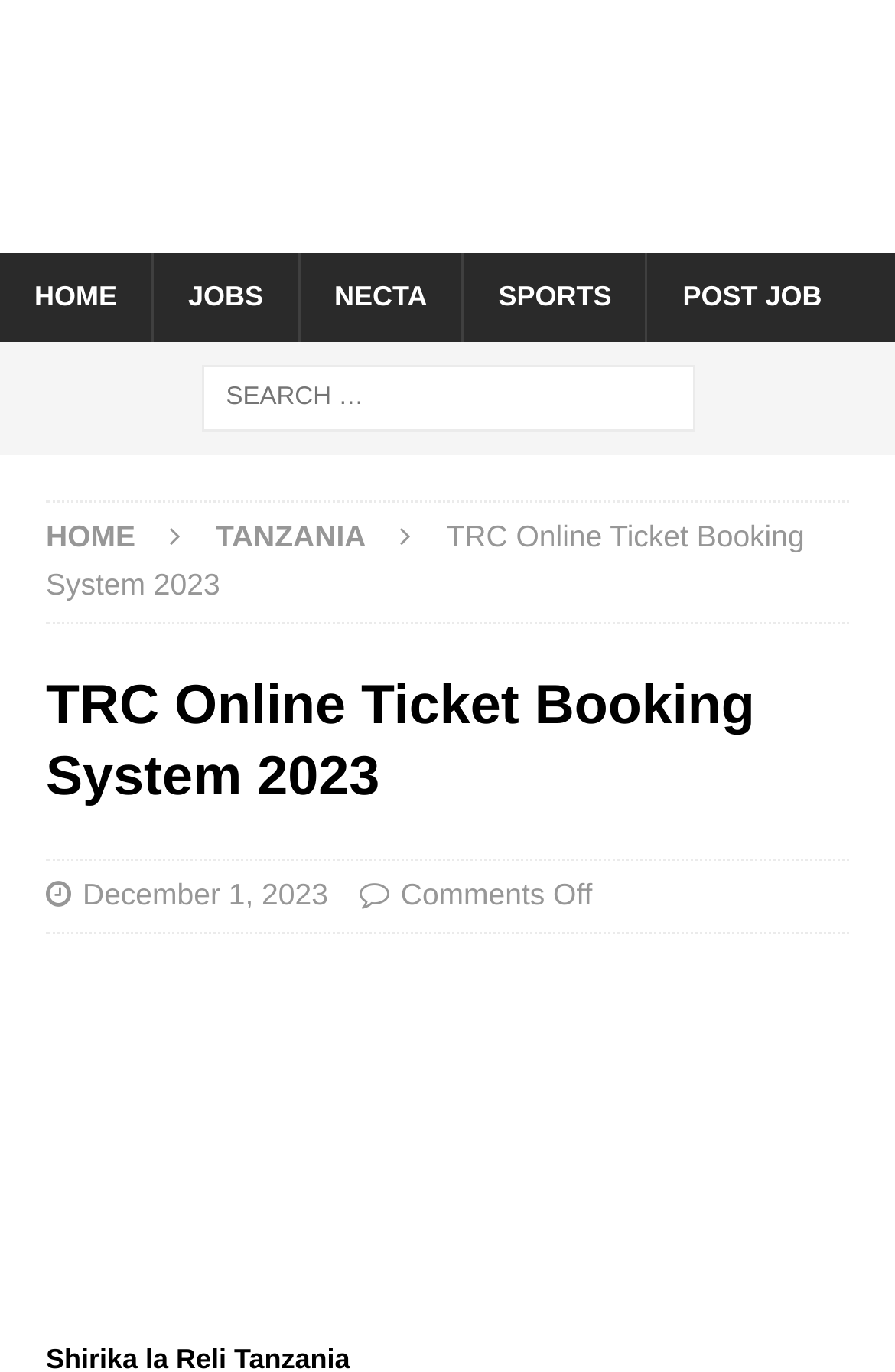Find the bounding box coordinates of the clickable area that will achieve the following instruction: "Click on the Automobile category".

None